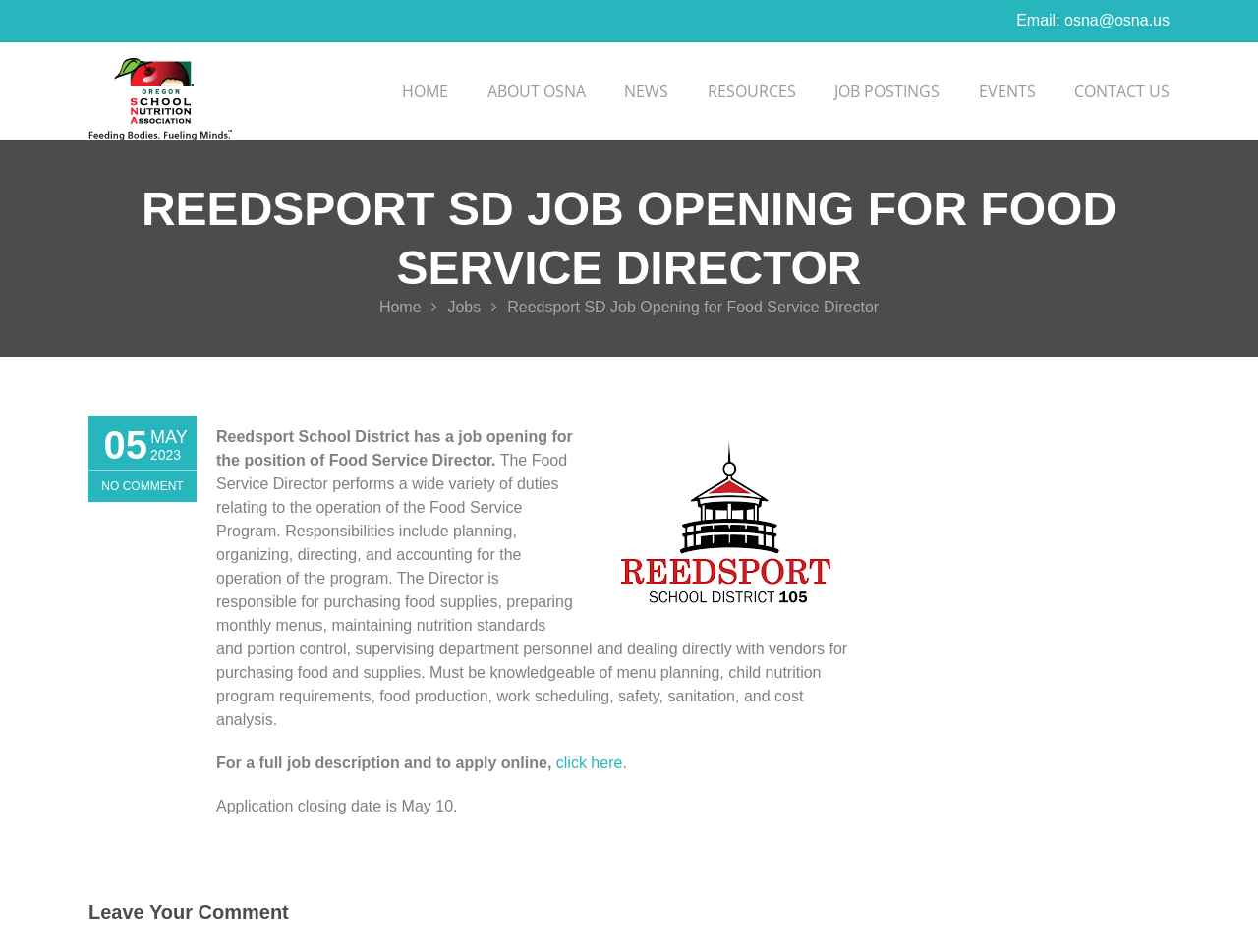Kindly determine the bounding box coordinates of the area that needs to be clicked to fulfill this instruction: "Go to the JOB POSTINGS page".

[0.635, 0.044, 0.747, 0.148]